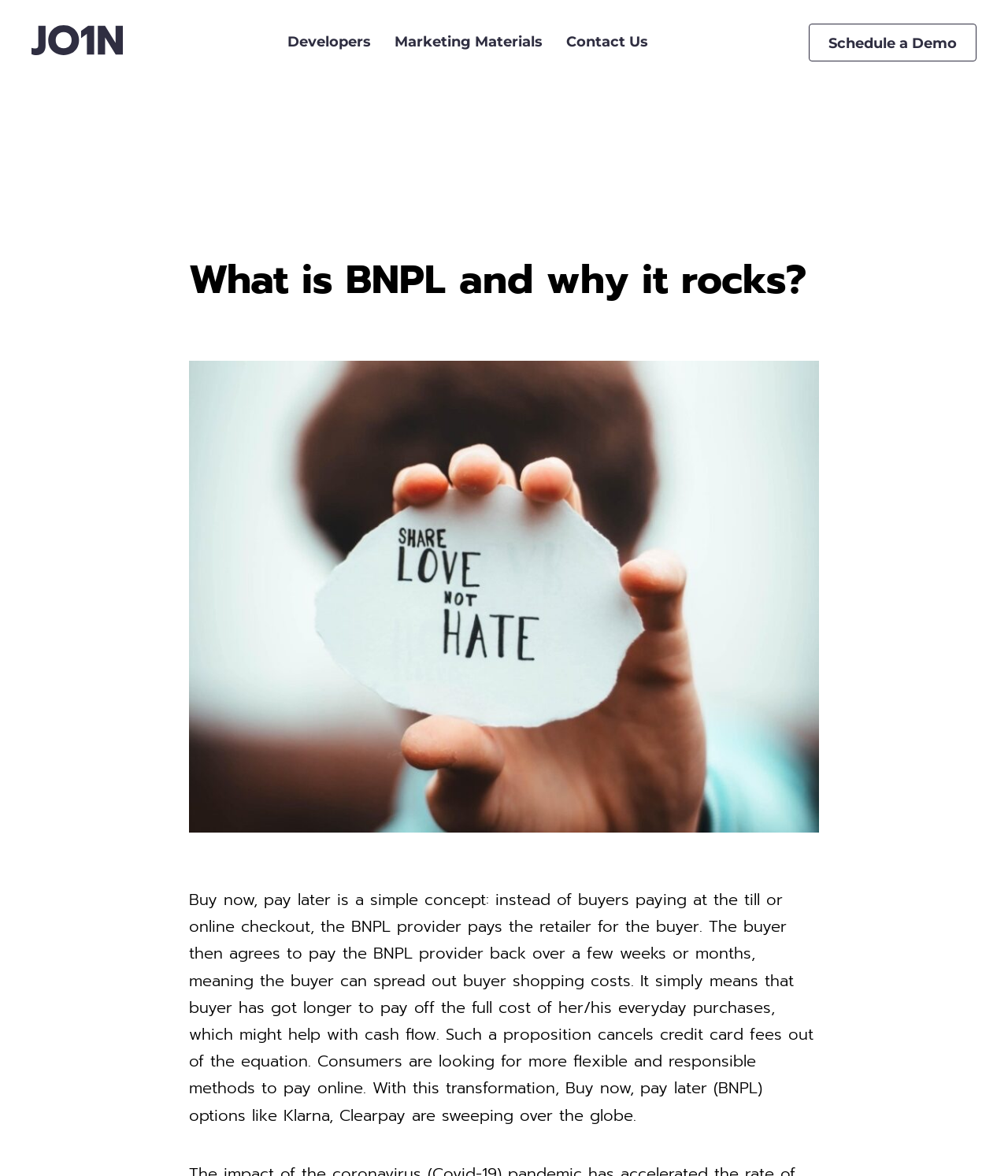Given the description of a UI element: "Marketing Materials", identify the bounding box coordinates of the matching element in the webpage screenshot.

[0.391, 0.024, 0.538, 0.049]